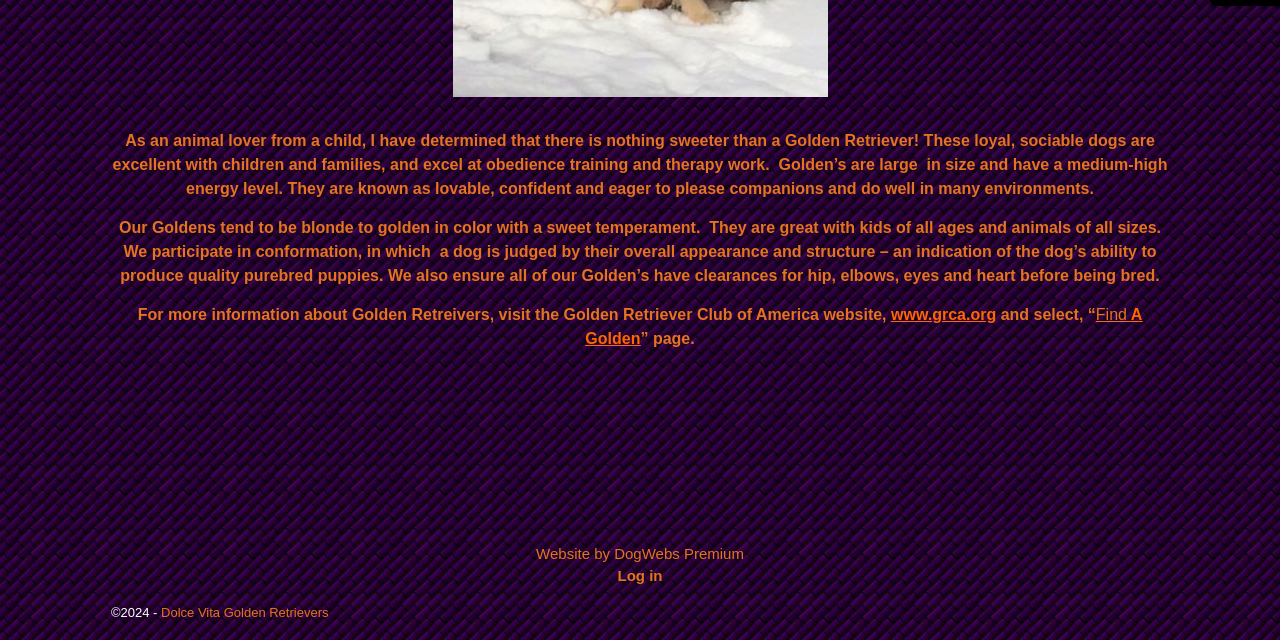Given the element description "Log in", identify the bounding box of the corresponding UI element.

[0.482, 0.886, 0.518, 0.912]